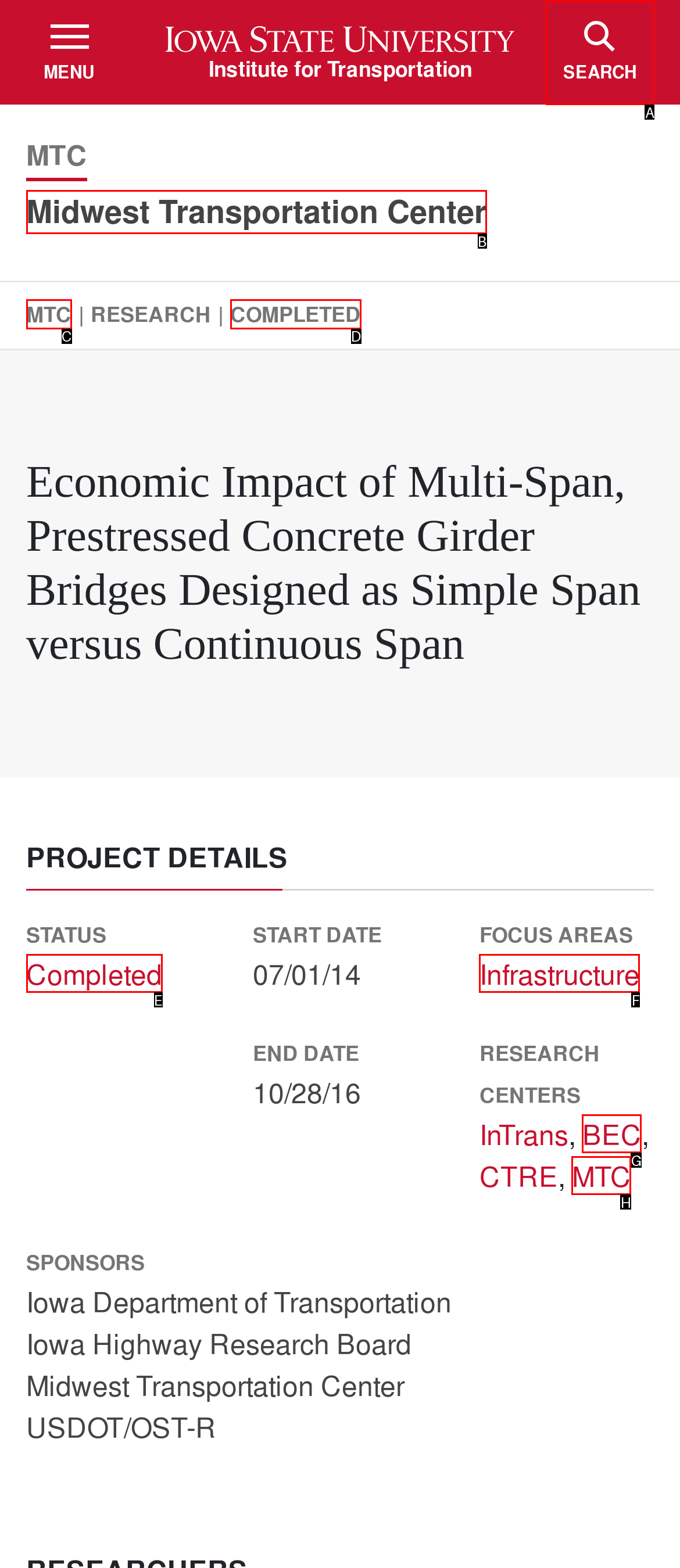Determine the right option to click to perform this task: Click the SEARCH TOGGLE button
Answer with the correct letter from the given choices directly.

A